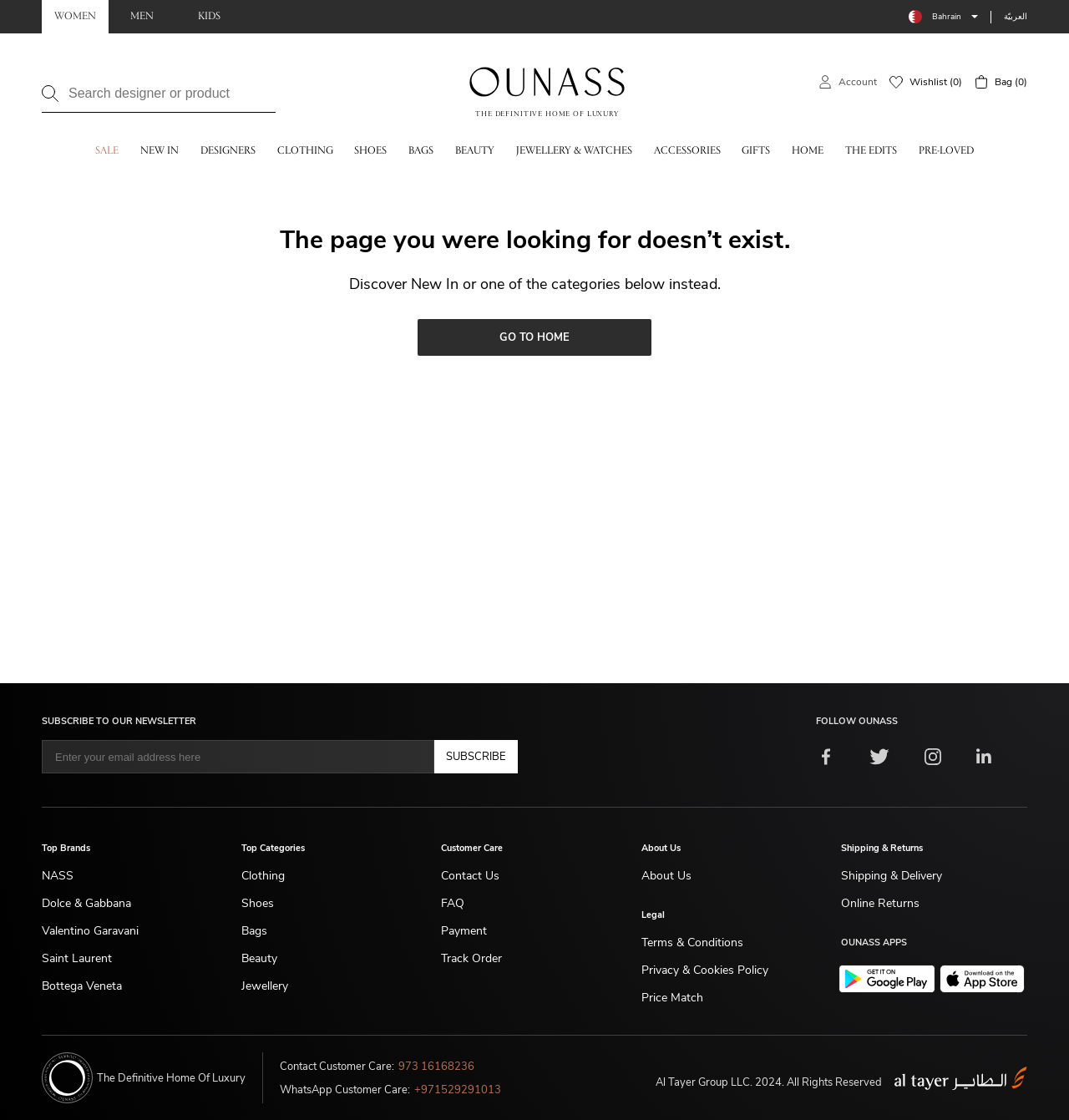What is the purpose of the link 'GO TO HOME'?
Refer to the image and provide a one-word or short phrase answer.

To go to the home page